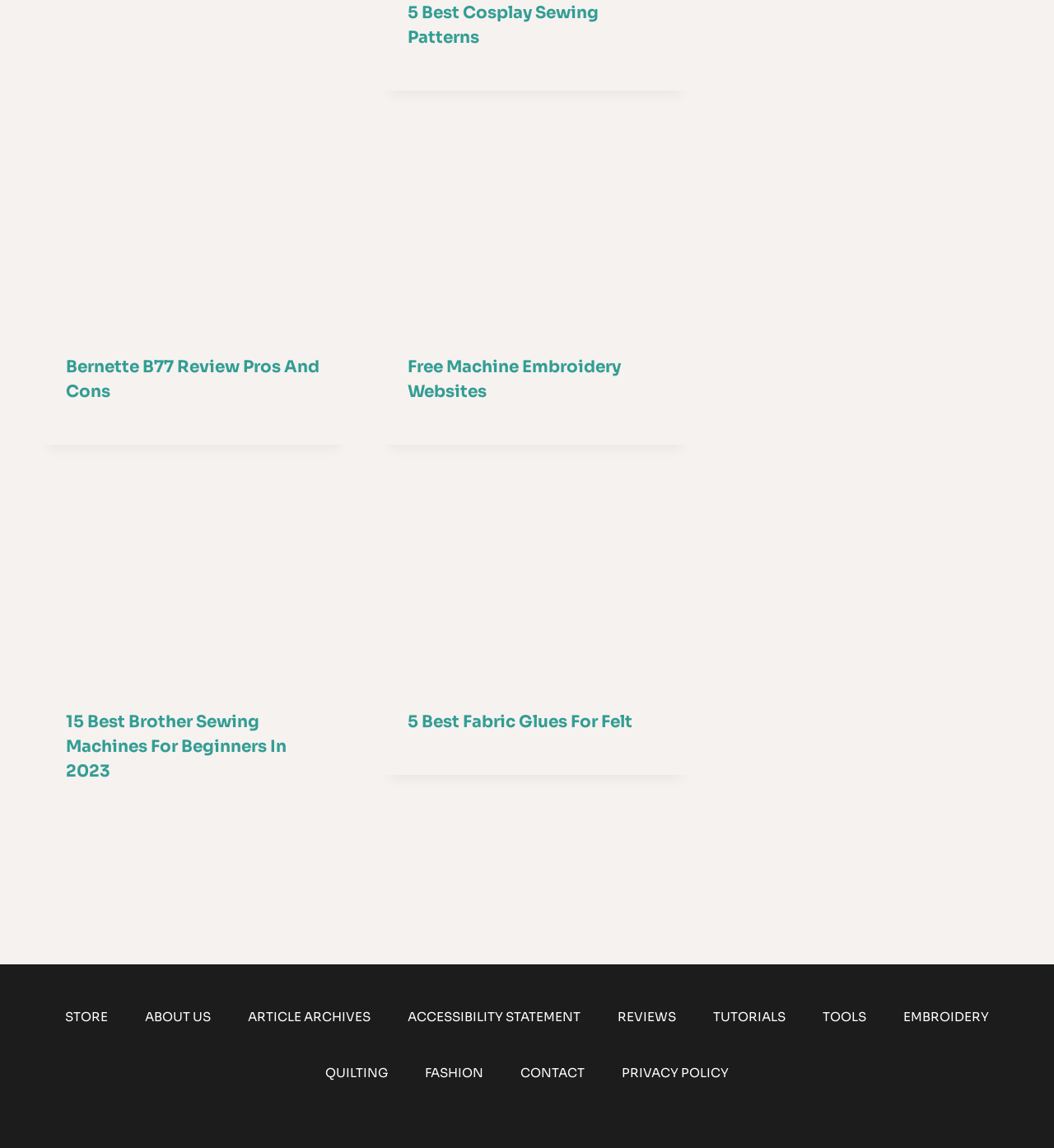Can you provide the bounding box coordinates for the element that should be clicked to implement the instruction: "Click the 'HOME' link"?

None